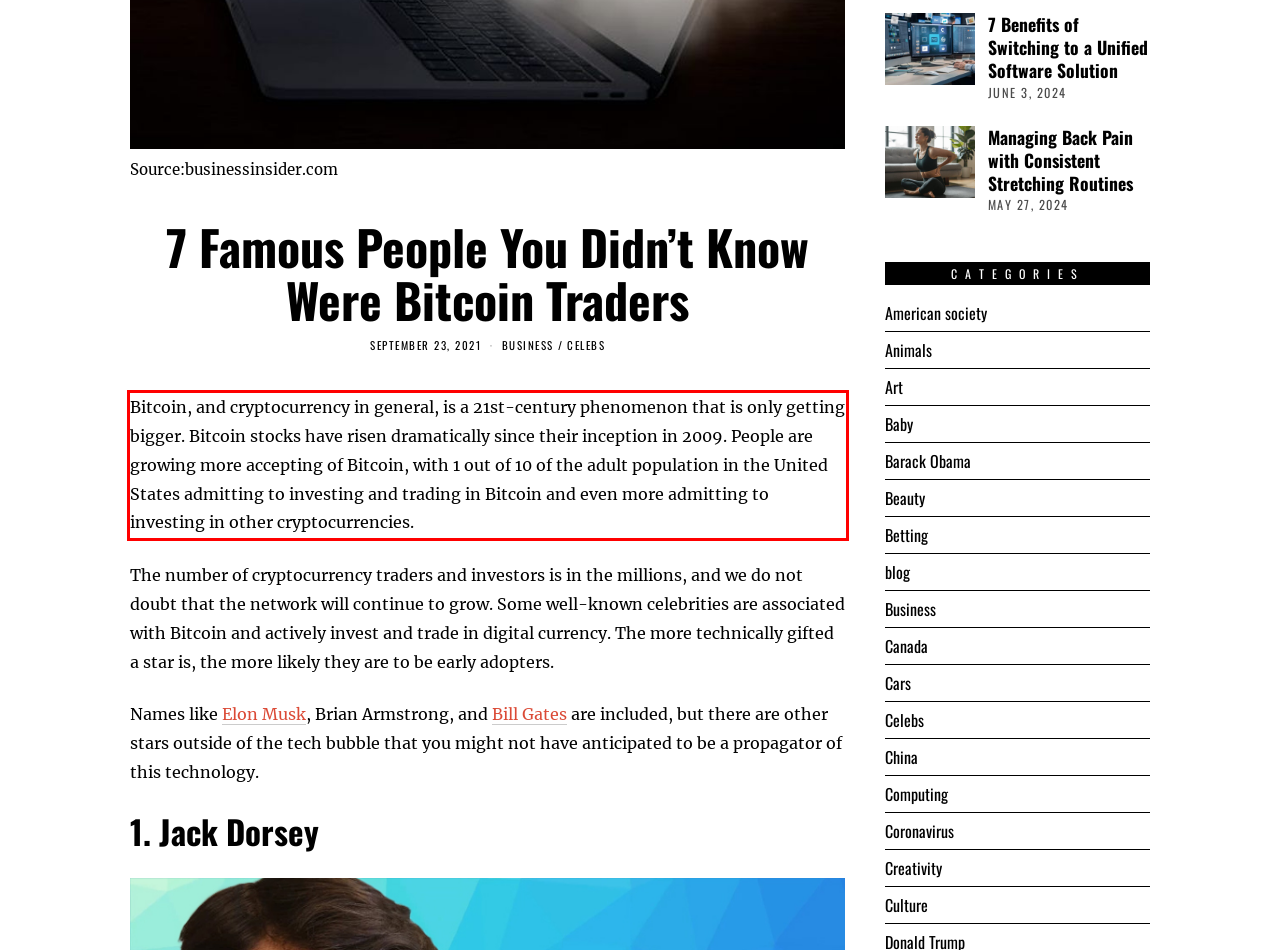Using OCR, extract the text content found within the red bounding box in the given webpage screenshot.

Bitcoin, and cryptocurrency in general, is a 21st-century phenomenon that is only getting bigger. Bitcoin stocks have risen dramatically since their inception in 2009. People are growing more accepting of Bitcoin, with 1 out of 10 of the adult population in the United States admitting to investing and trading in Bitcoin and even more admitting to investing in other cryptocurrencies.